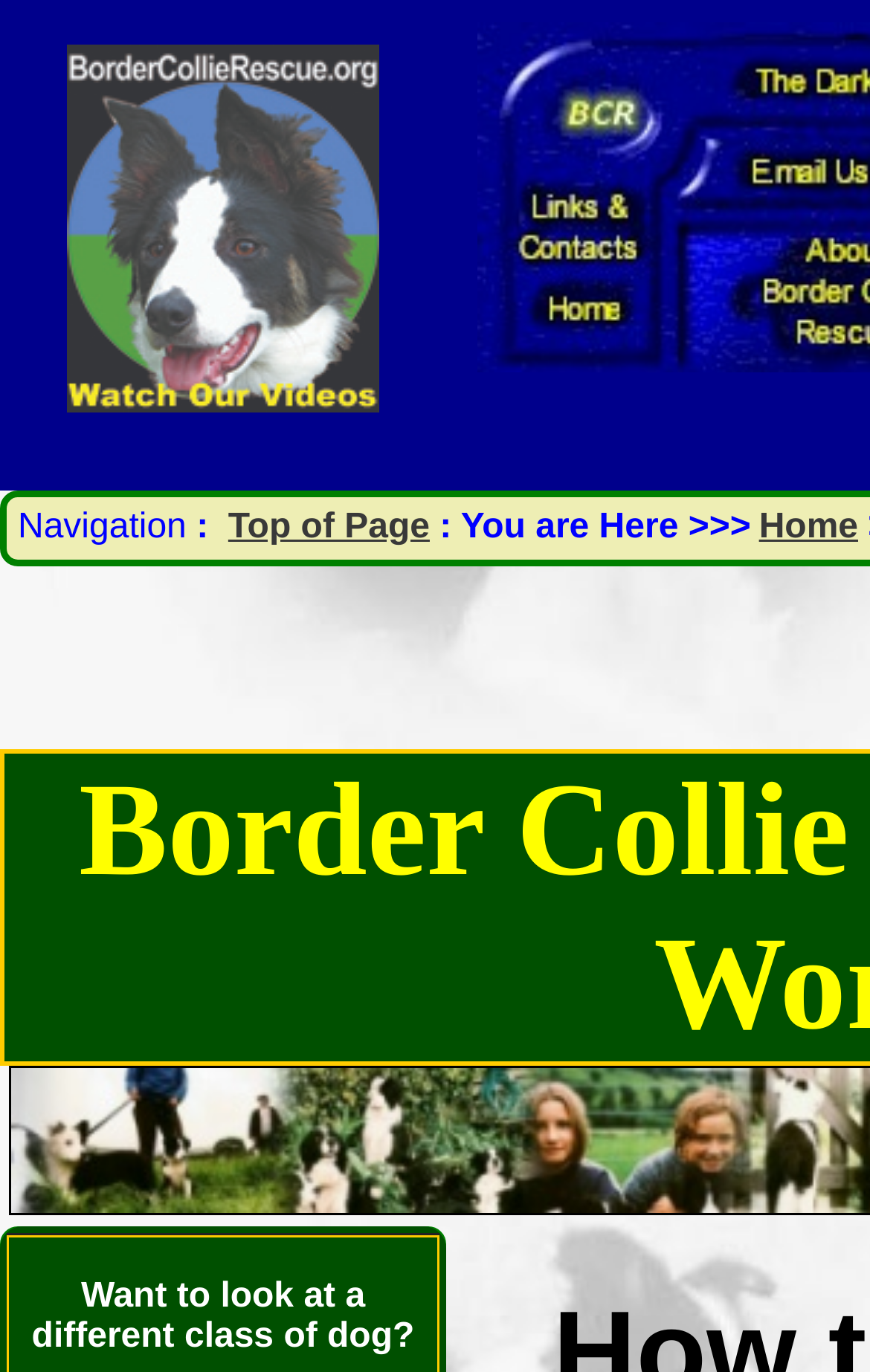Detail the features and information presented on the webpage.

The webpage is about adopting a working dog from Border Collie Rescue. At the top, there is a link to a page with videos about the work of Border Collie Rescue, accompanied by an image. Below this, there is a small, empty space. 

On the left side, there is a navigation section with the title "Navigation" and a "Top of Page" link. To the right of this link, there is a "You are Here" indicator, followed by a "Home" link. 

At the bottom of the page, there is a question asking if the user wants to look at a different class of dog.